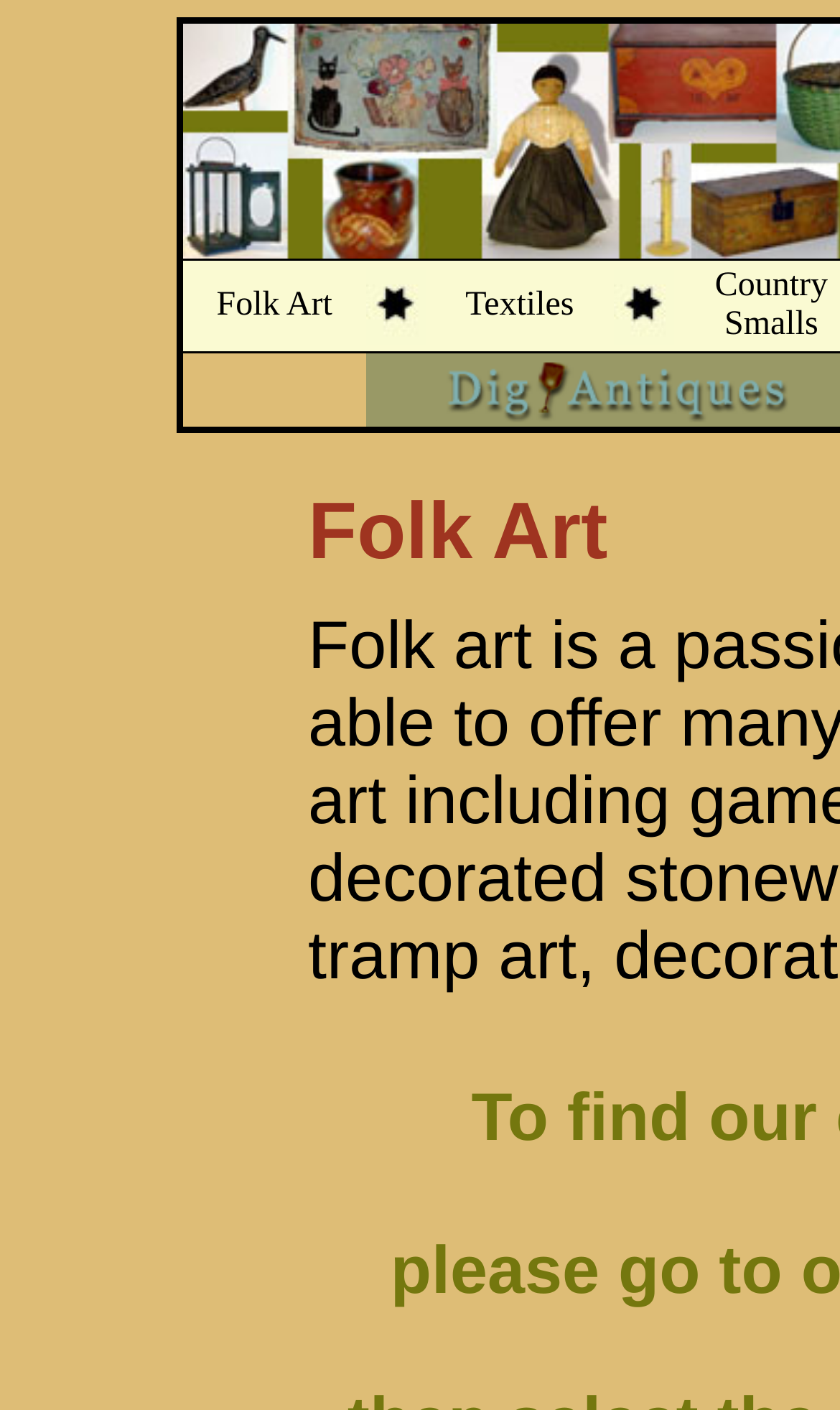Answer the question using only one word or a concise phrase: How many images are present in the top row?

2